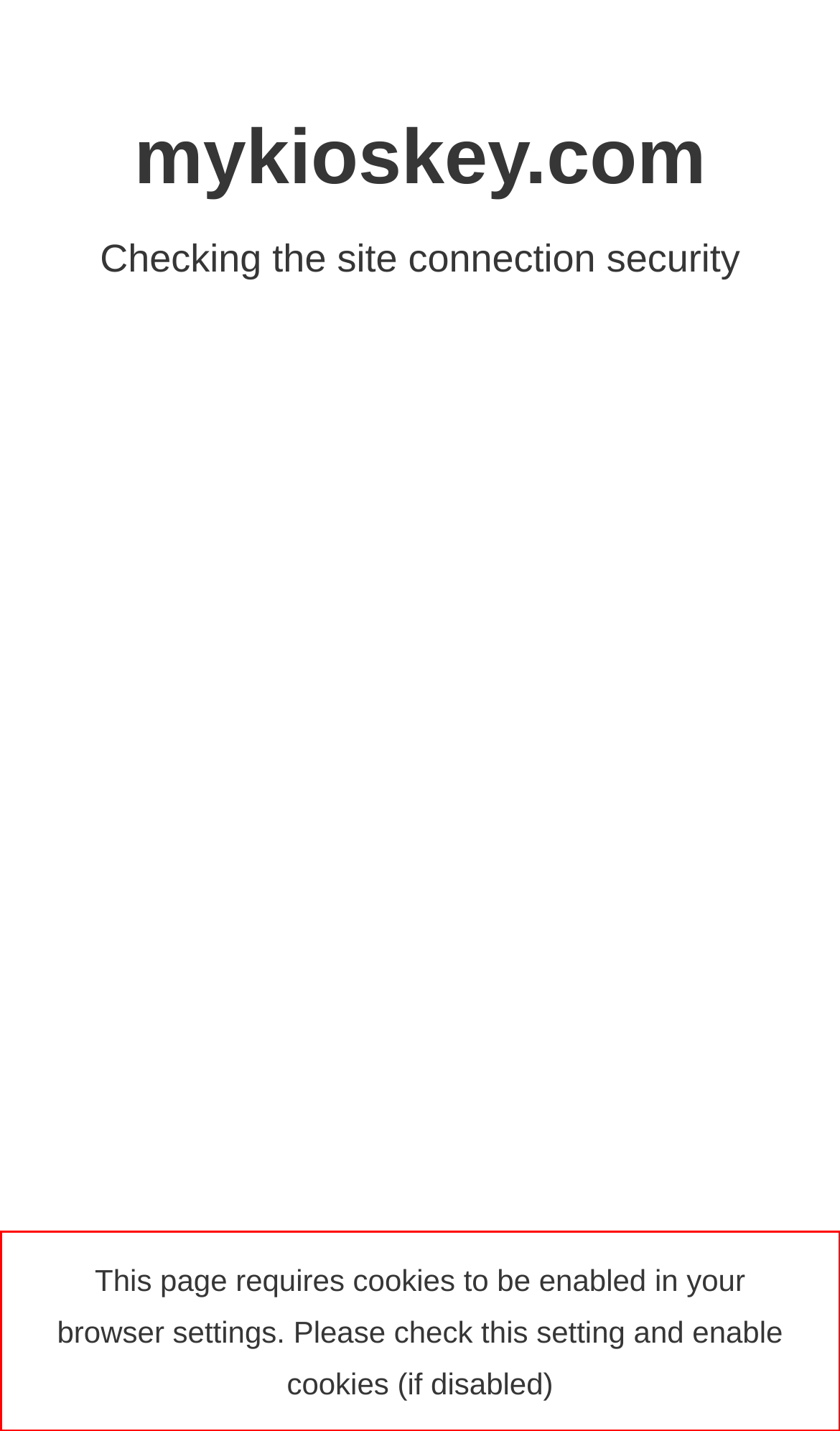Given a screenshot of a webpage containing a red bounding box, perform OCR on the text within this red bounding box and provide the text content.

This page requires cookies to be enabled in your browser settings. Please check this setting and enable cookies (if disabled)